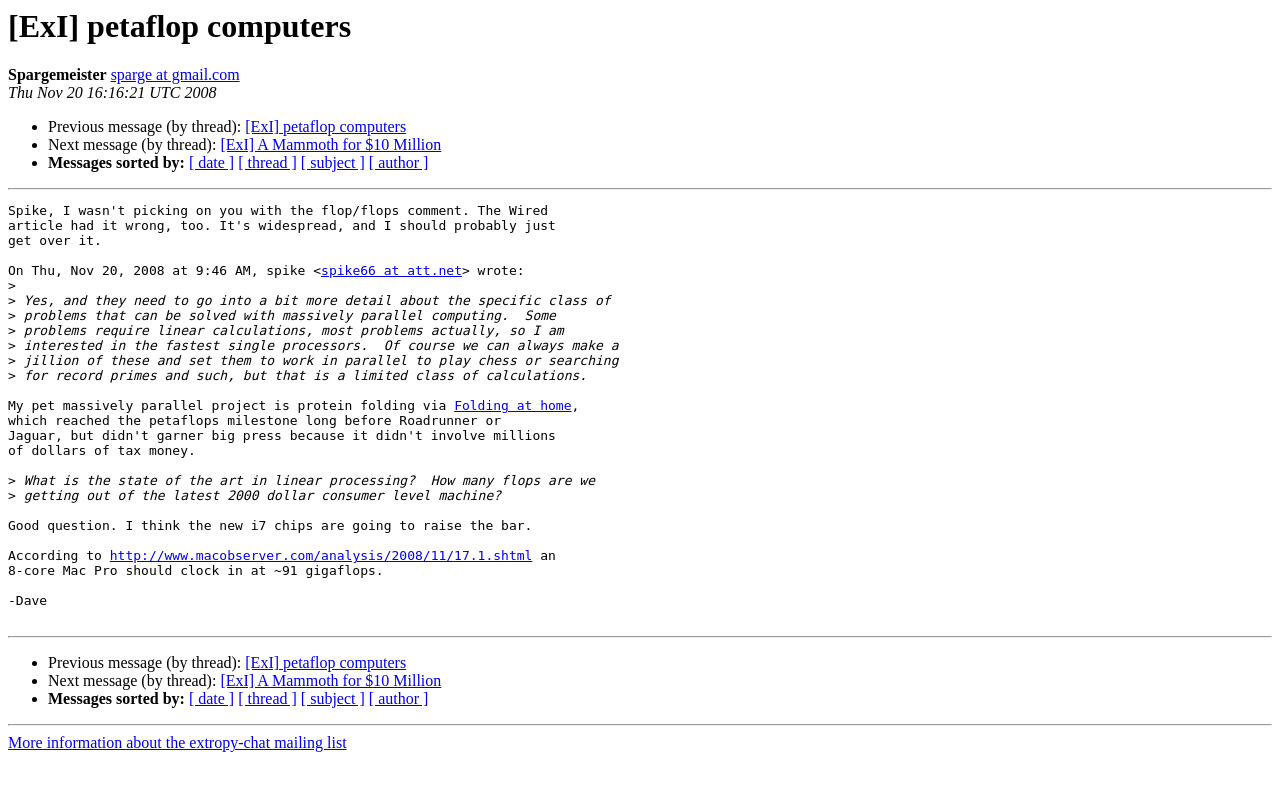Answer the following query with a single word or phrase:
What is the expected performance of an 8-core Mac Pro?

91 gigaflops